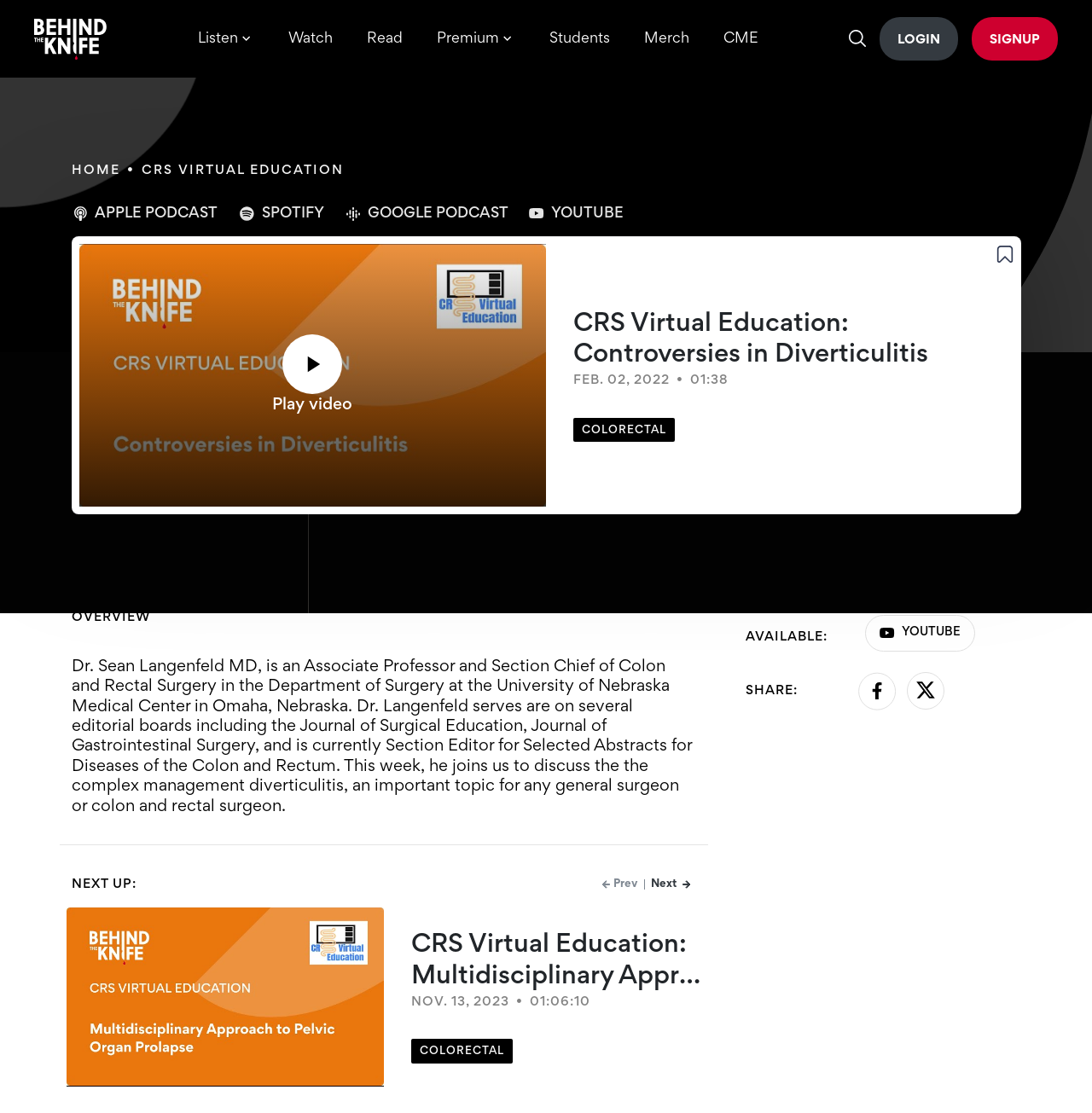How long is the podcast?
Analyze the screenshot and provide a detailed answer to the question.

The duration of the podcast can be found in the text '01:38' which is displayed below the podcast title.